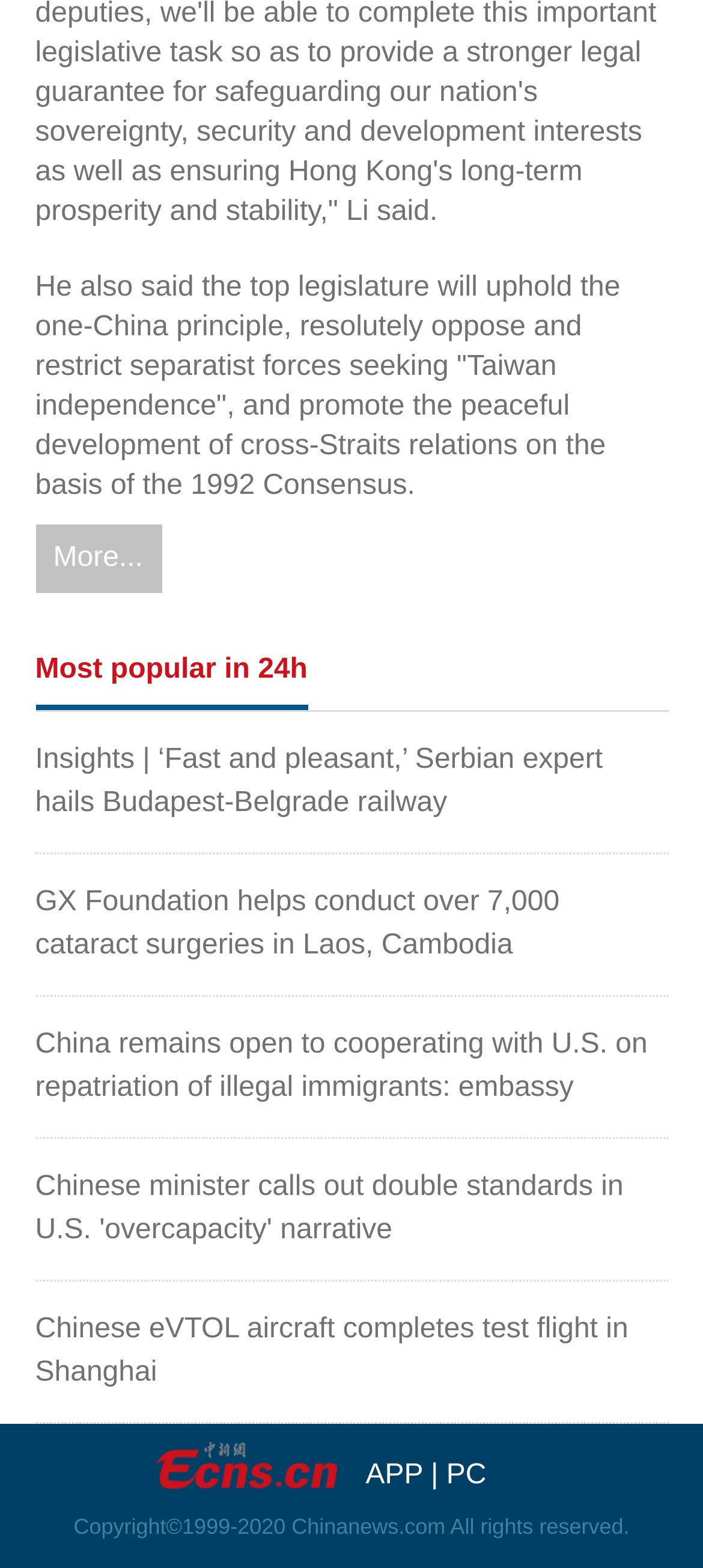Please specify the bounding box coordinates of the clickable region necessary for completing the following instruction: "View the code of conduct". The coordinates must consist of four float numbers between 0 and 1, i.e., [left, top, right, bottom].

None